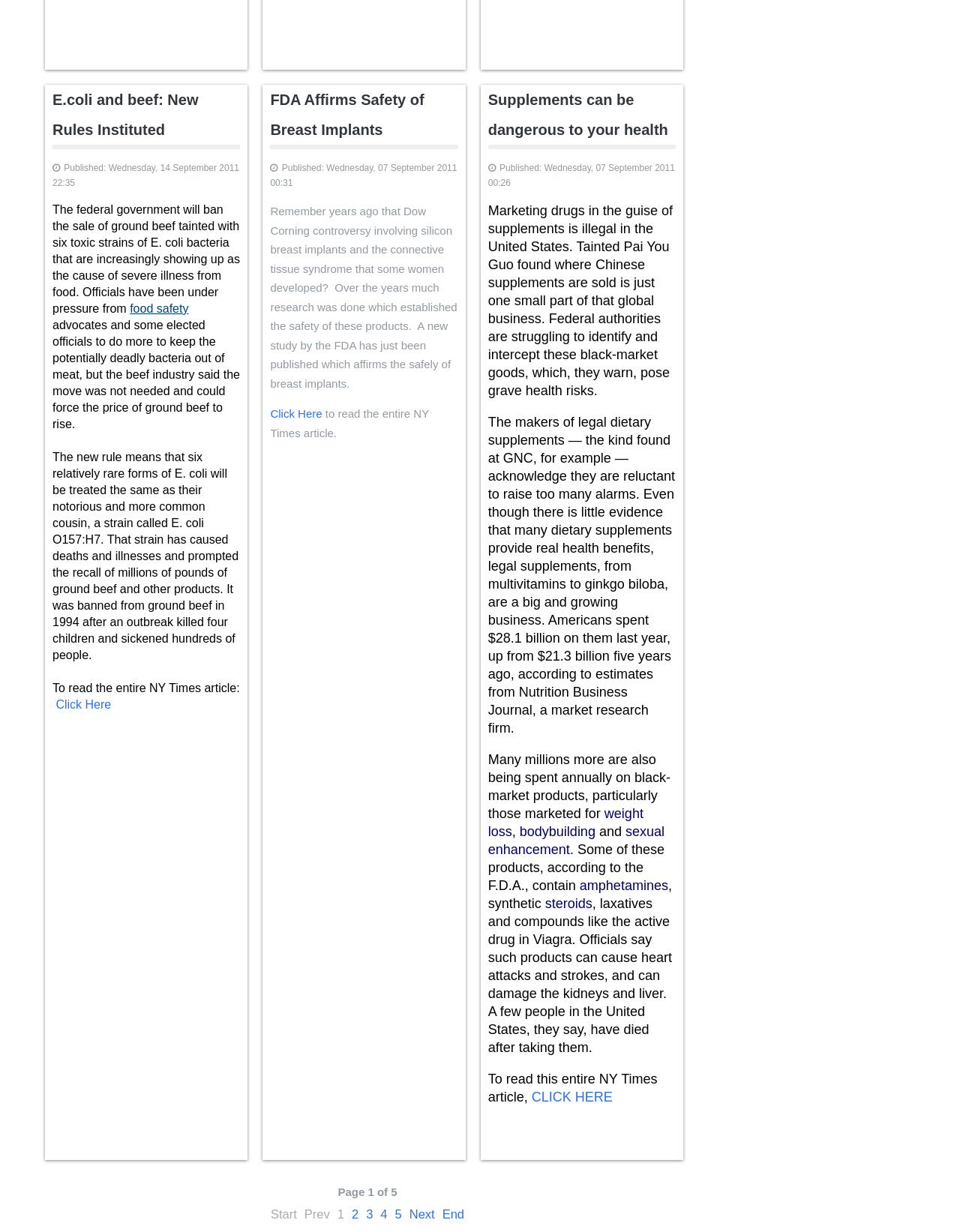Determine the bounding box coordinates of the area to click in order to meet this instruction: "Click on the link to read the entire NY Times article about E. coli and beef".

[0.058, 0.567, 0.116, 0.577]